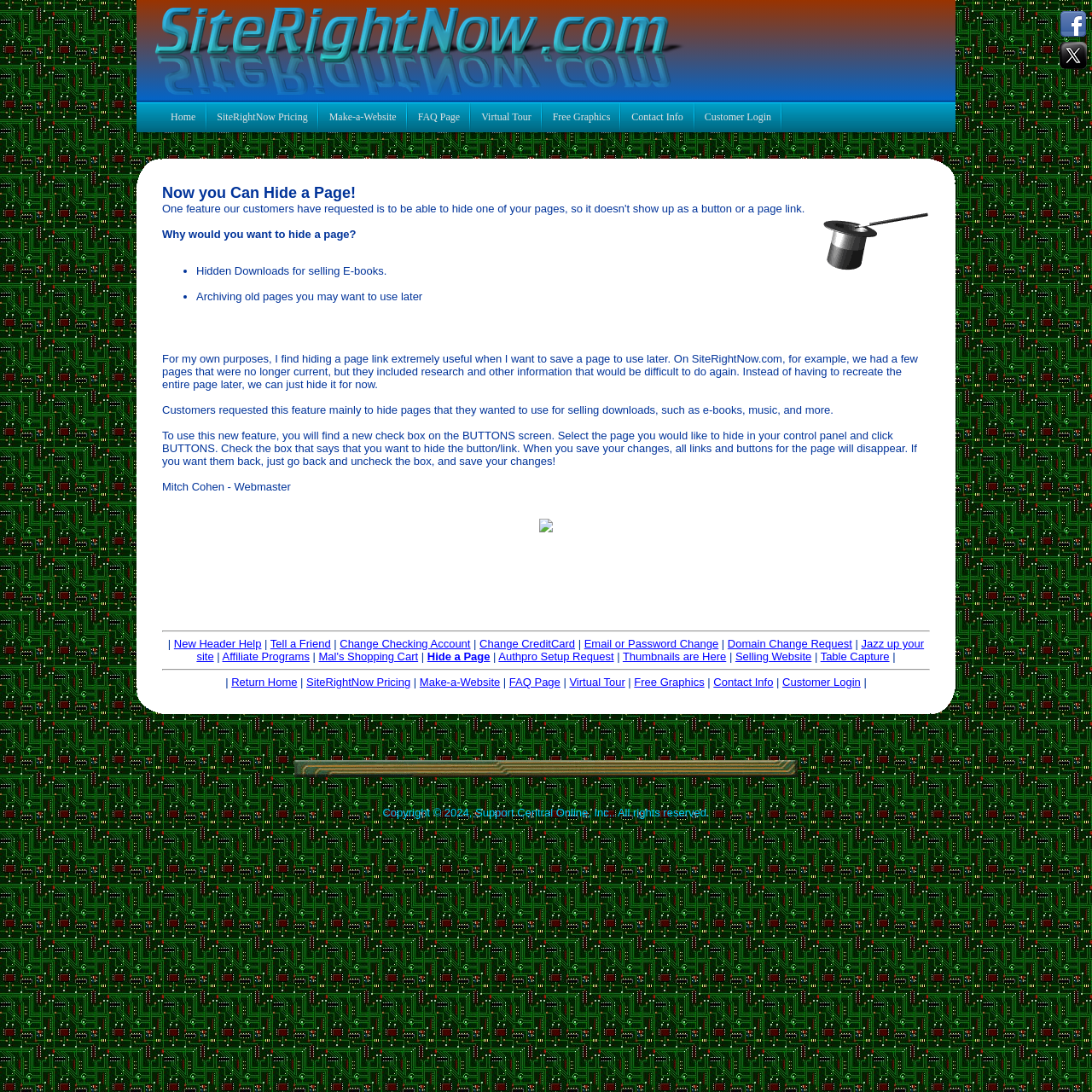Using the provided element description: "Virtual Tour", determine the bounding box coordinates of the corresponding UI element in the screenshot.

[0.433, 0.091, 0.494, 0.123]